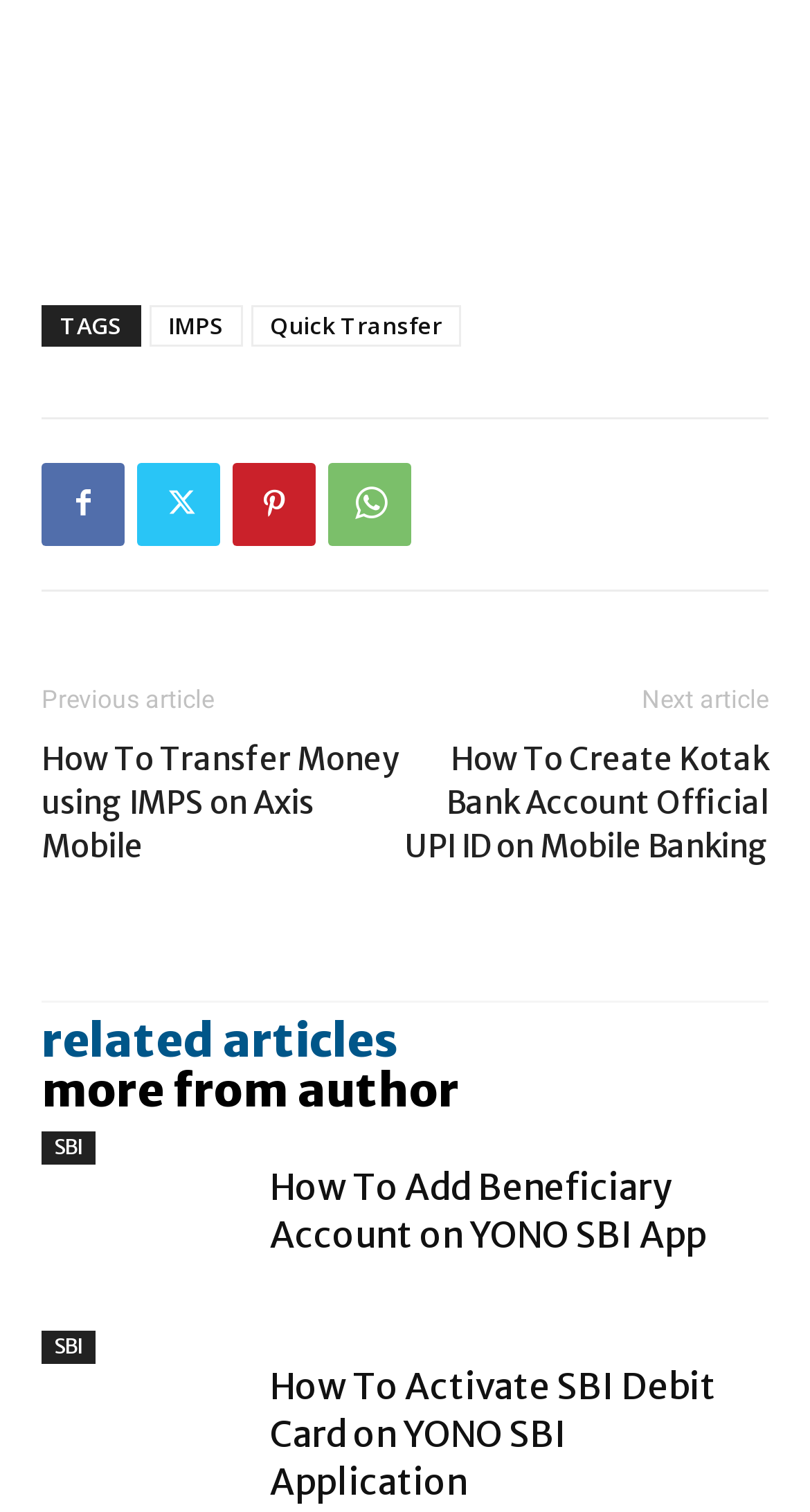Highlight the bounding box coordinates of the element you need to click to perform the following instruction: "Learn How To Add Beneficiary Account on YONO SBI App."

[0.333, 0.77, 0.872, 0.831]